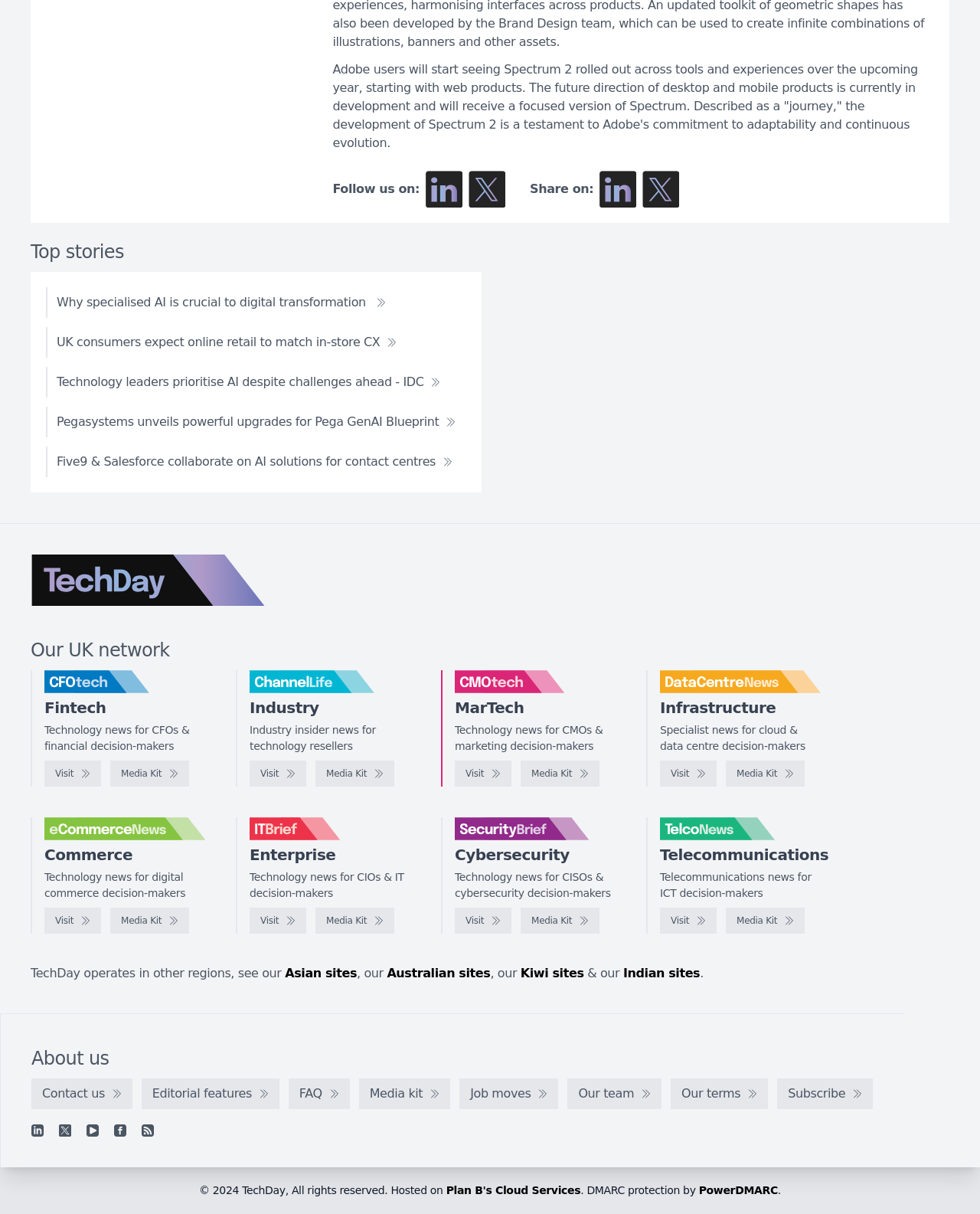Determine the bounding box coordinates of the section I need to click to execute the following instruction: "Check out Technology news for CMOs & marketing decision-makers". Provide the coordinates as four float numbers between 0 and 1, i.e., [left, top, right, bottom].

[0.464, 0.626, 0.522, 0.648]